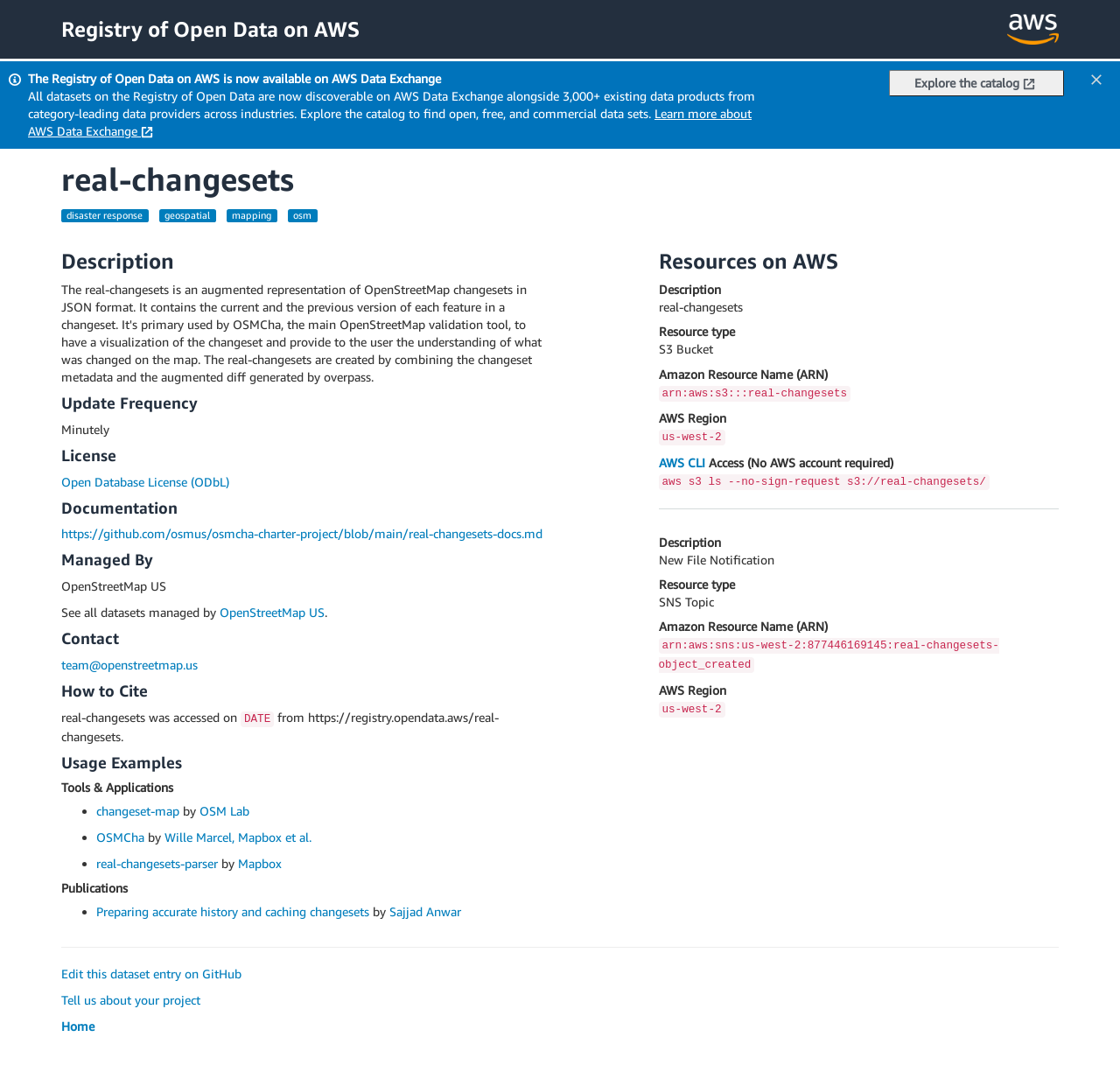Please identify the bounding box coordinates of the element I need to click to follow this instruction: "Learn more about AWS Data Exchange".

[0.025, 0.099, 0.671, 0.129]